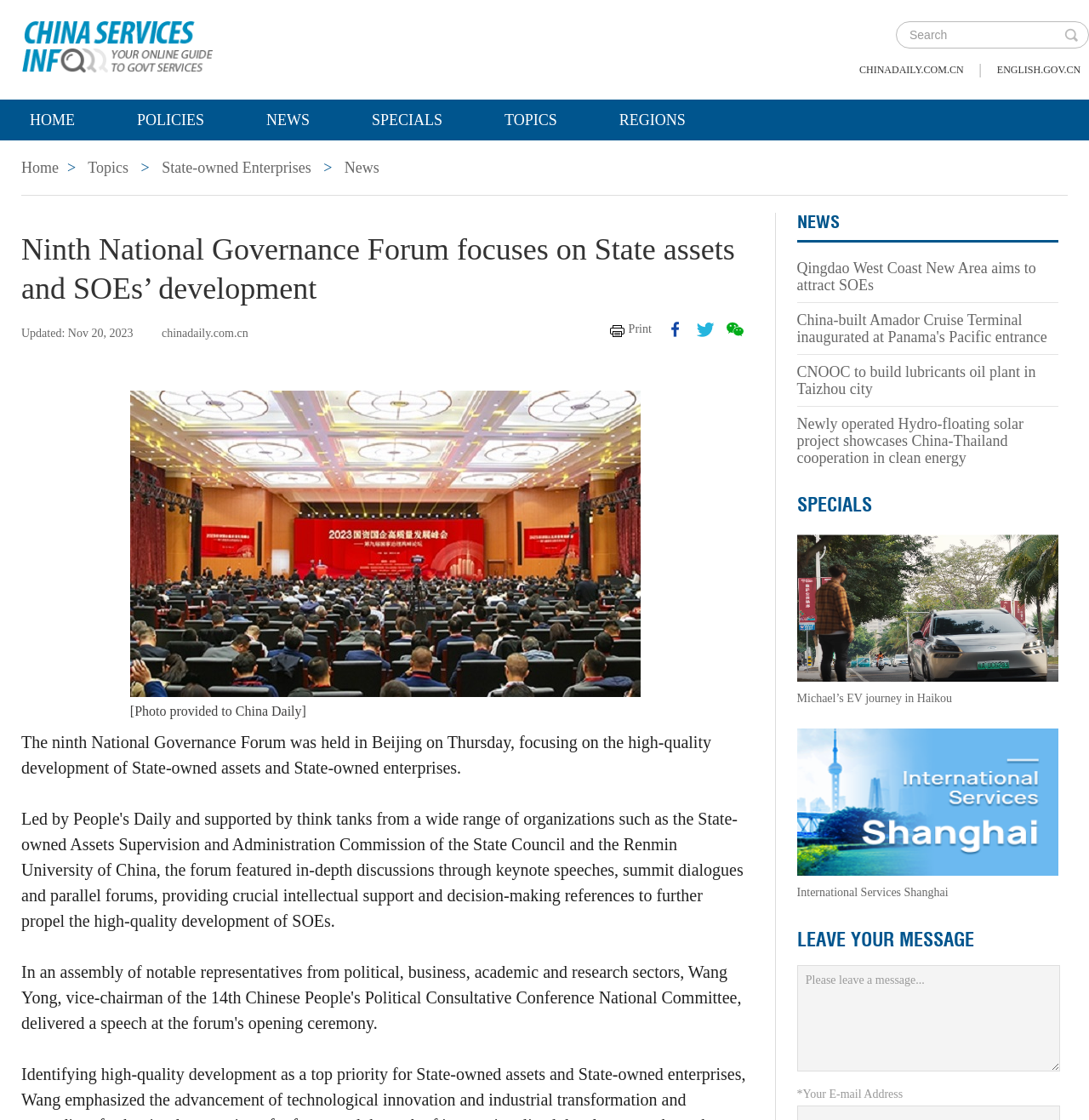Please identify the primary heading of the webpage and give its text content.

Ninth National Governance Forum focuses on State assets and SOEs’ development